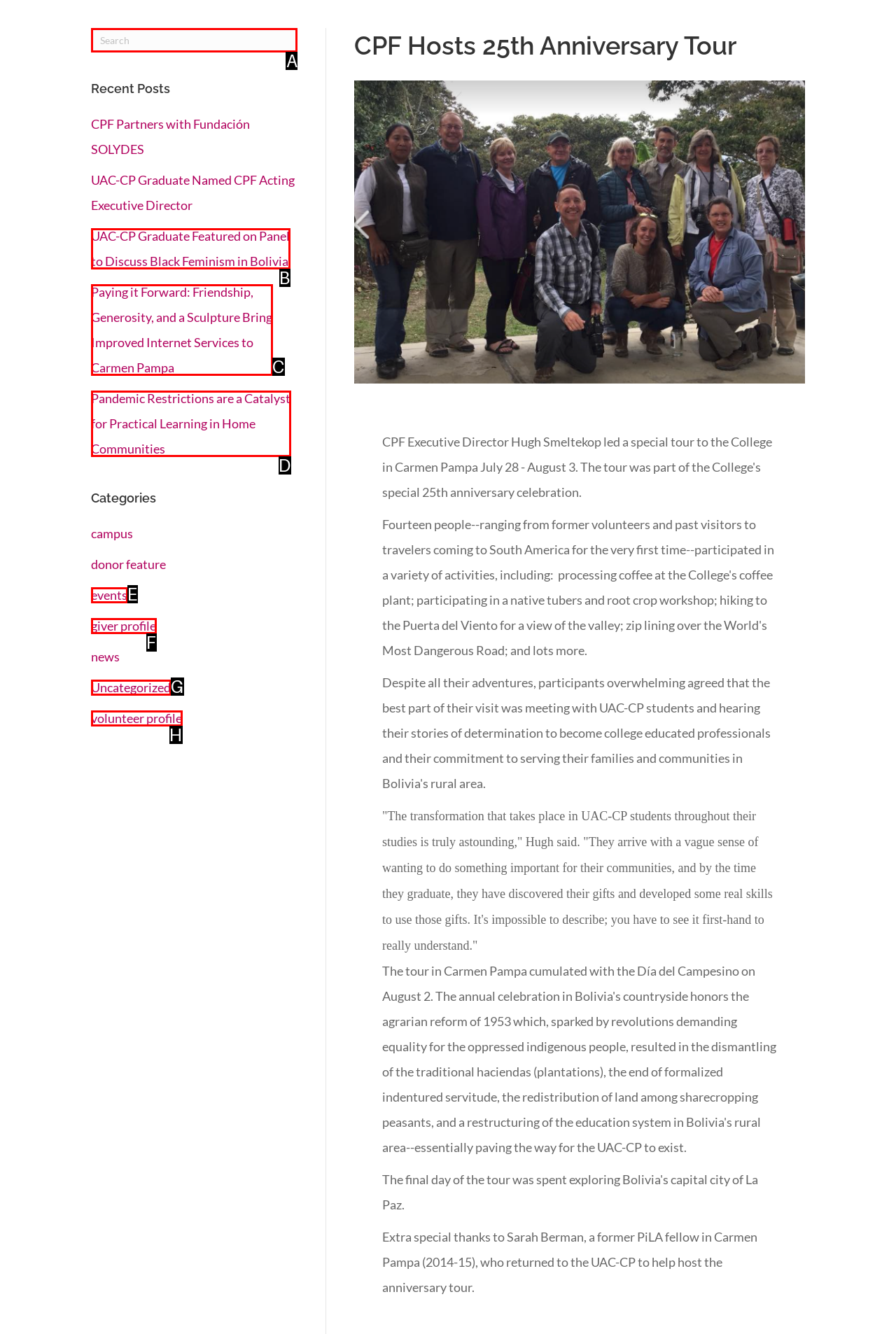Determine the right option to click to perform this task: Search for something
Answer with the correct letter from the given choices directly.

A